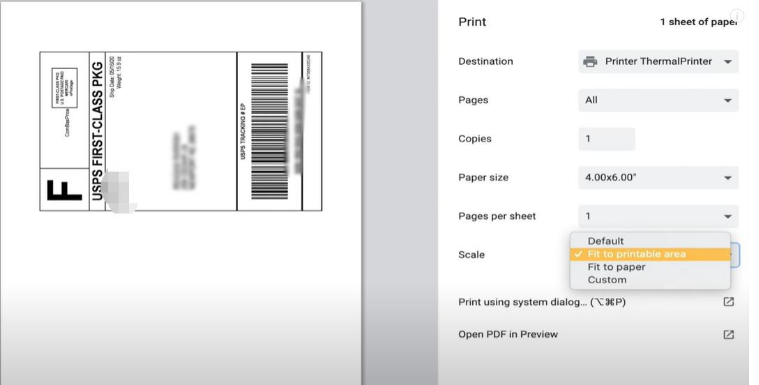Provide your answer in a single word or phrase: 
What is featured on the left side of the window?

US Postal Service shipping label